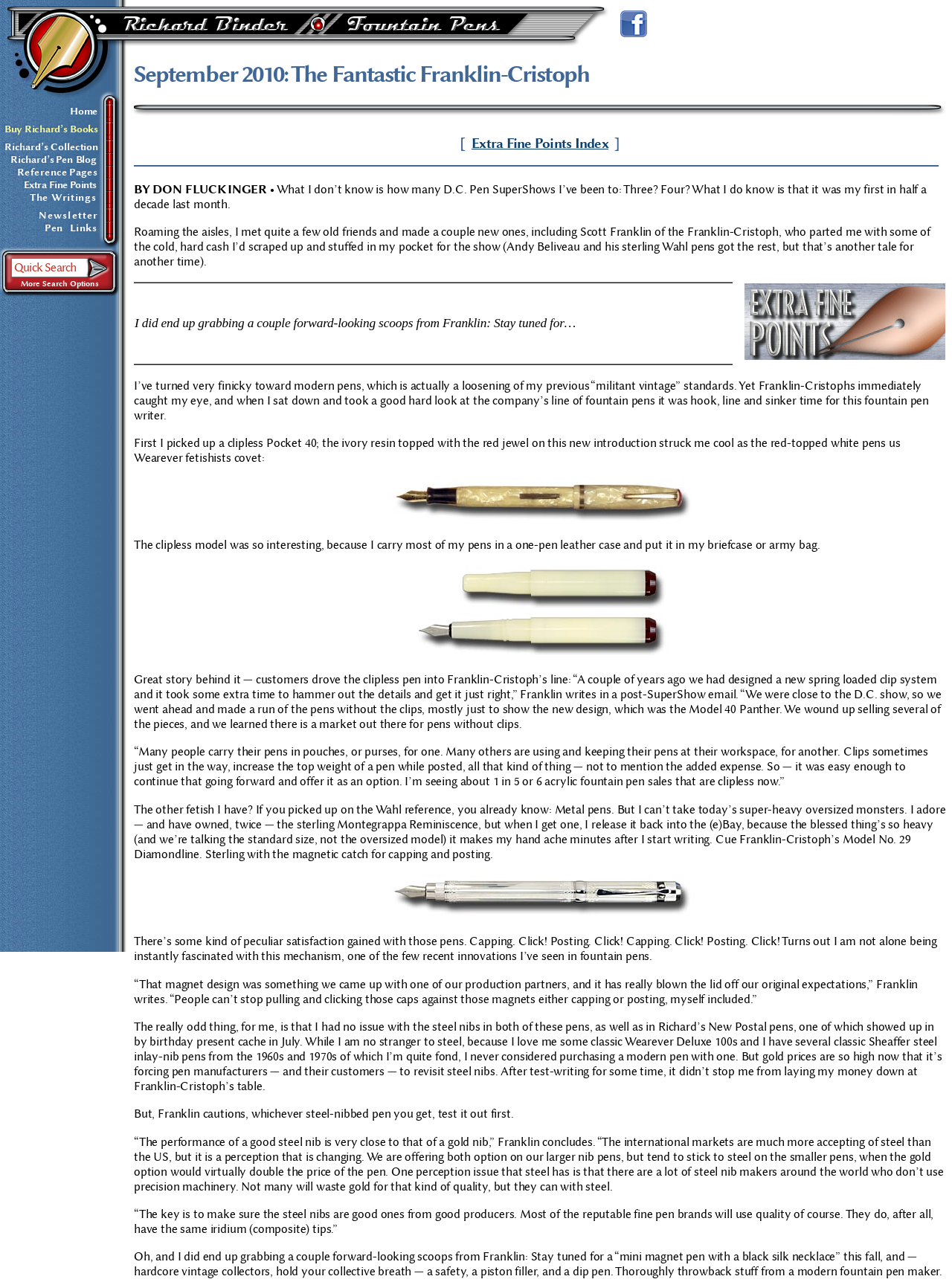Find the bounding box coordinates of the element's region that should be clicked in order to follow the given instruction: "Subscribe to the newsletter.". The coordinates should consist of four float numbers between 0 and 1, i.e., [left, top, right, bottom].

[0.041, 0.162, 0.103, 0.173]